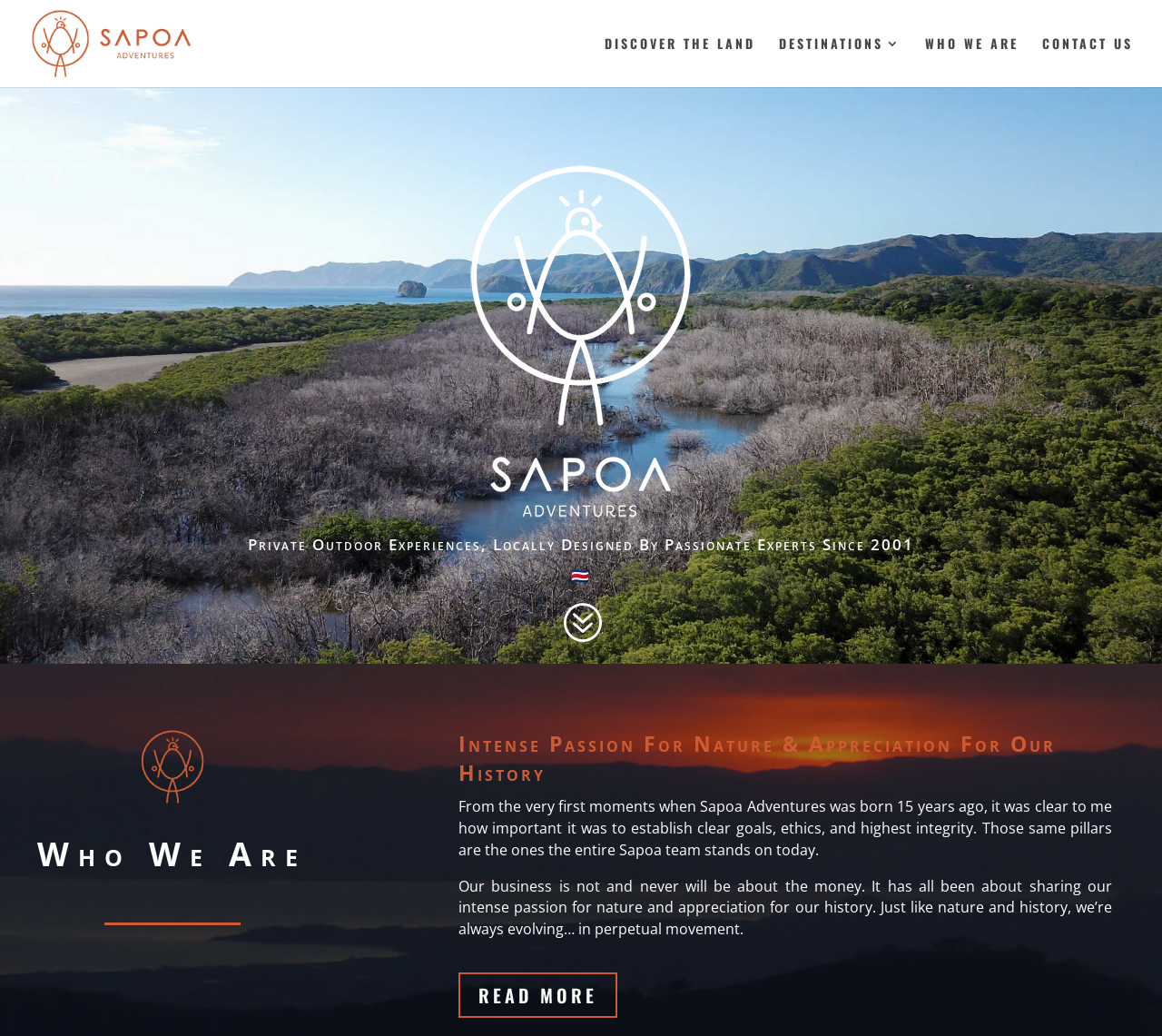Please provide a comprehensive response to the question below by analyzing the image: 
What type of experiences does Sapoa Adventures offer?

Based on the webpage, I can see that the title of the webpage is 'Sapoa Adventures | Private Outdoor Experiences' and there is a static text 'Private Outdoor Experiences, Locally Designed By Passionate Experts Since 2001' which suggests that Sapoa Adventures offers private outdoor experiences.